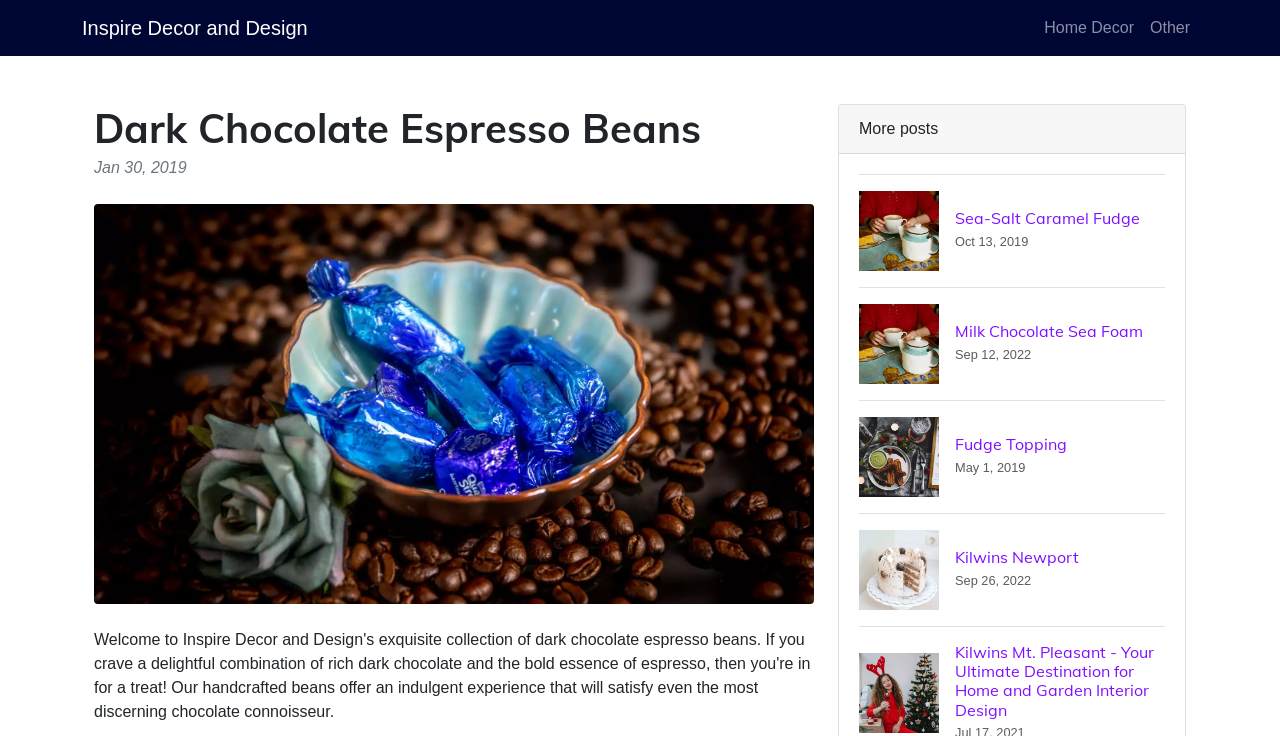What is the name of the post with the most recent date?
Using the information from the image, give a concise answer in one word or a short phrase.

Kilwins Newport